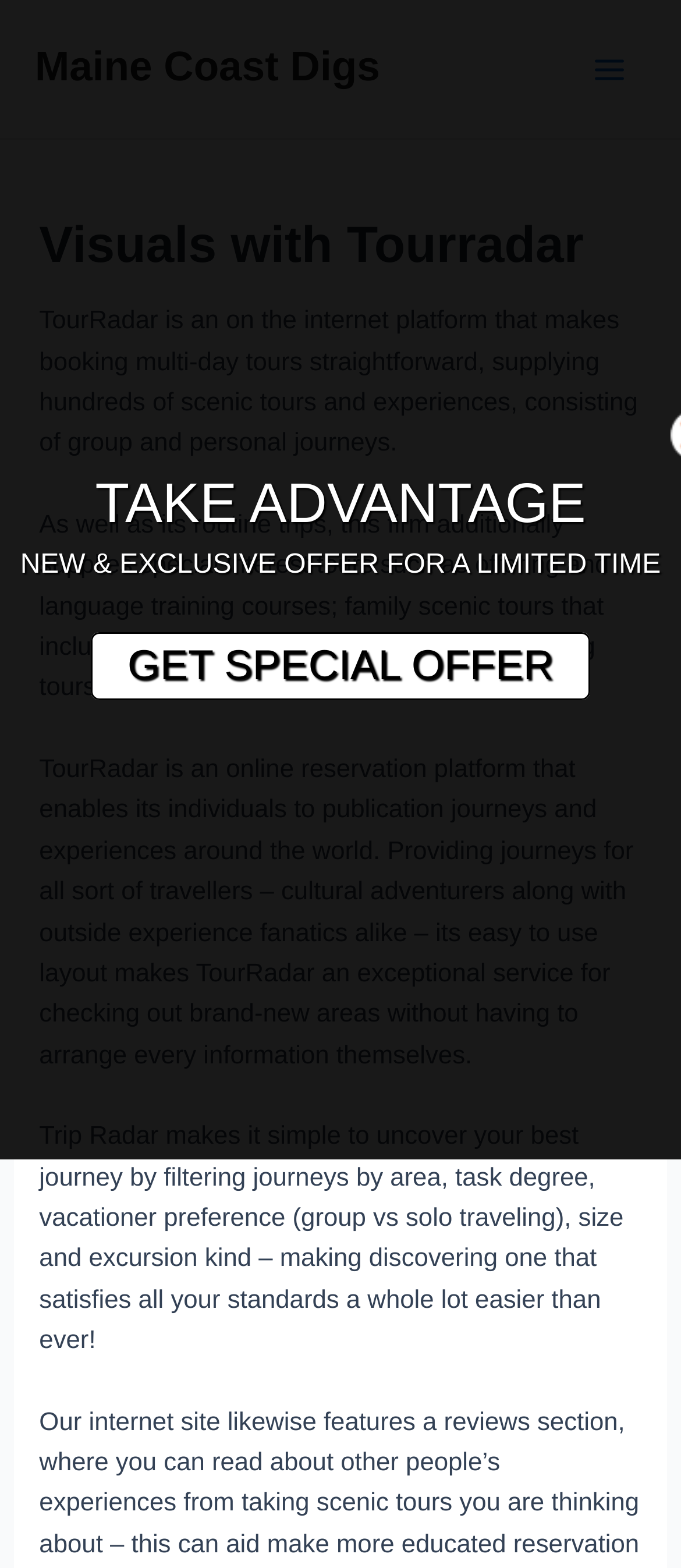What can users do to discover their best journey?
Using the image, provide a detailed and thorough answer to the question.

According to the StaticText element, users can discover their best journey by filtering journeys by area, activity level, vacationer preference, size, and excursion type, making it easier to find a journey that meets their criteria.